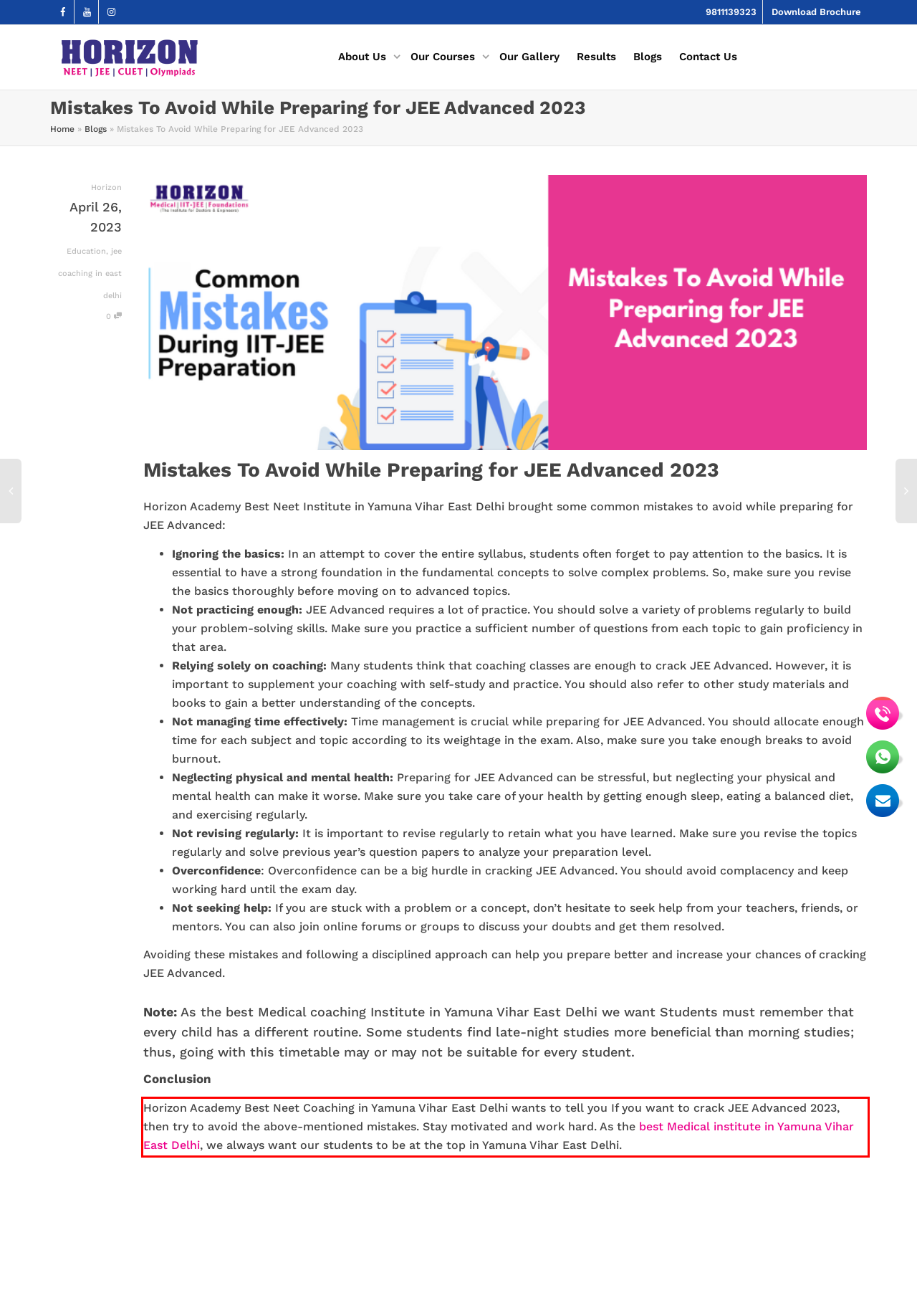Look at the screenshot of the webpage, locate the red rectangle bounding box, and generate the text content that it contains.

Horizon Academy Best Neet Coaching in Yamuna Vihar East Delhi wants to tell you If you want to crack JEE Advanced 2023, then try to avoid the above-mentioned mistakes. Stay motivated and work hard. As the best Medical institute in Yamuna Vihar East Delhi, we always want our students to be at the top in Yamuna Vihar East Delhi.